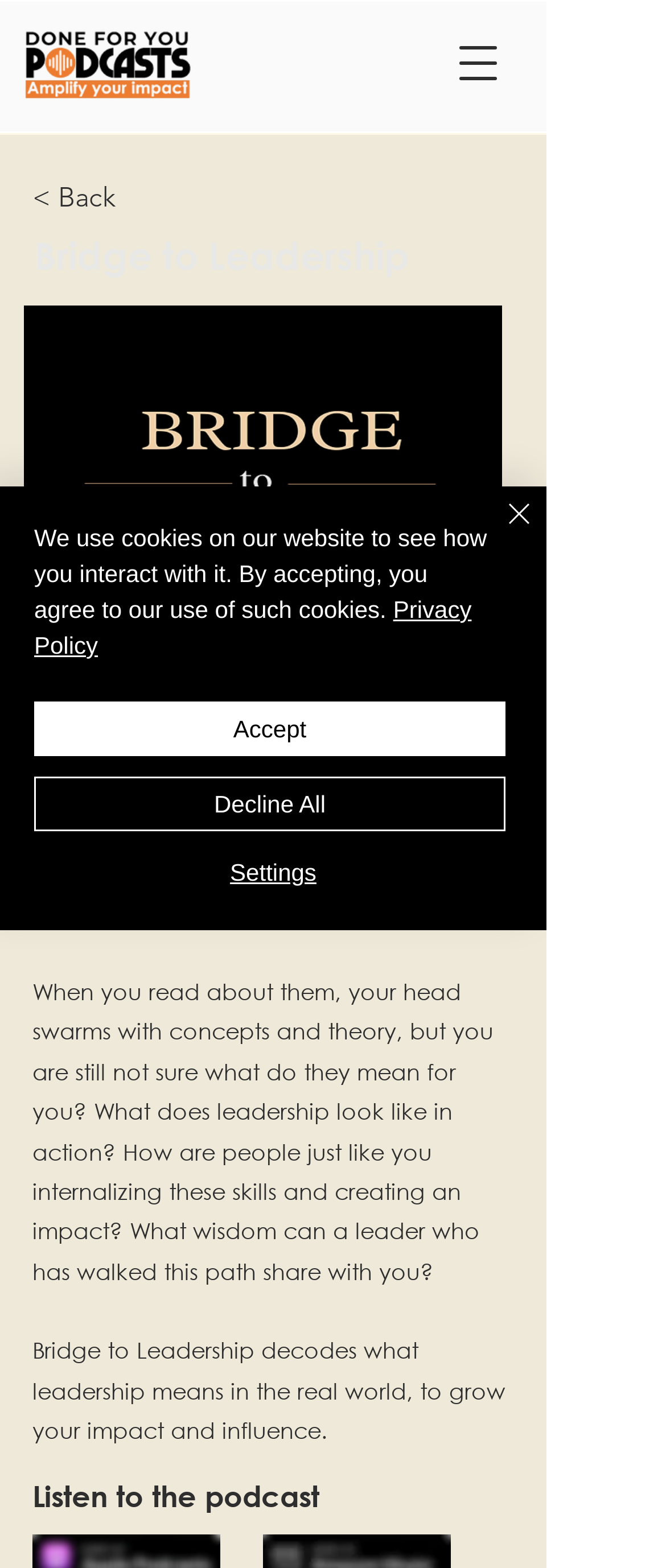Locate the bounding box of the UI element described in the following text: "aria-label="Close"".

[0.687, 0.315, 0.81, 0.367]